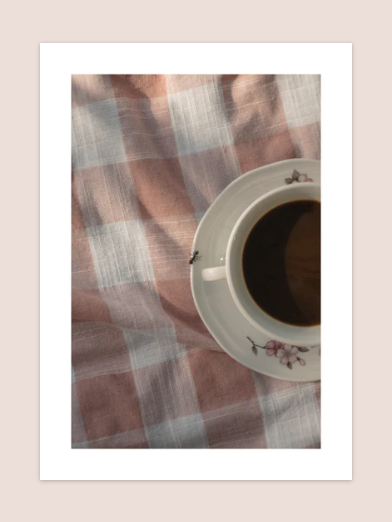Please answer the following question using a single word or phrase: What is the atmosphere created by the sunlight?

Cozy